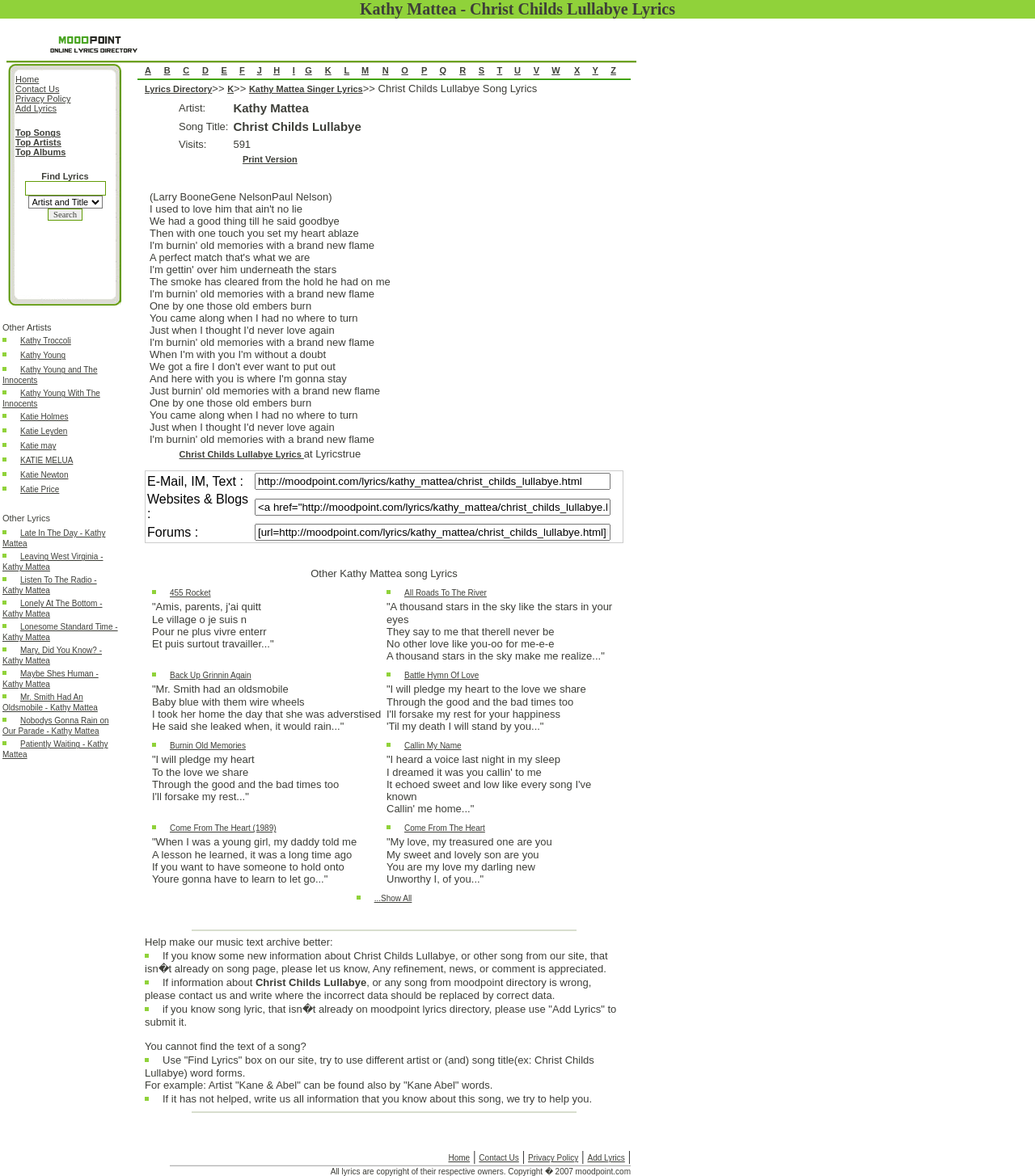Locate the bounding box coordinates of the element to click to perform the following action: 'Read the lyrics of Christ Childs Lullabye'. The coordinates should be given as four float values between 0 and 1, in the form of [left, top, right, bottom].

[0.138, 0.068, 0.605, 0.953]